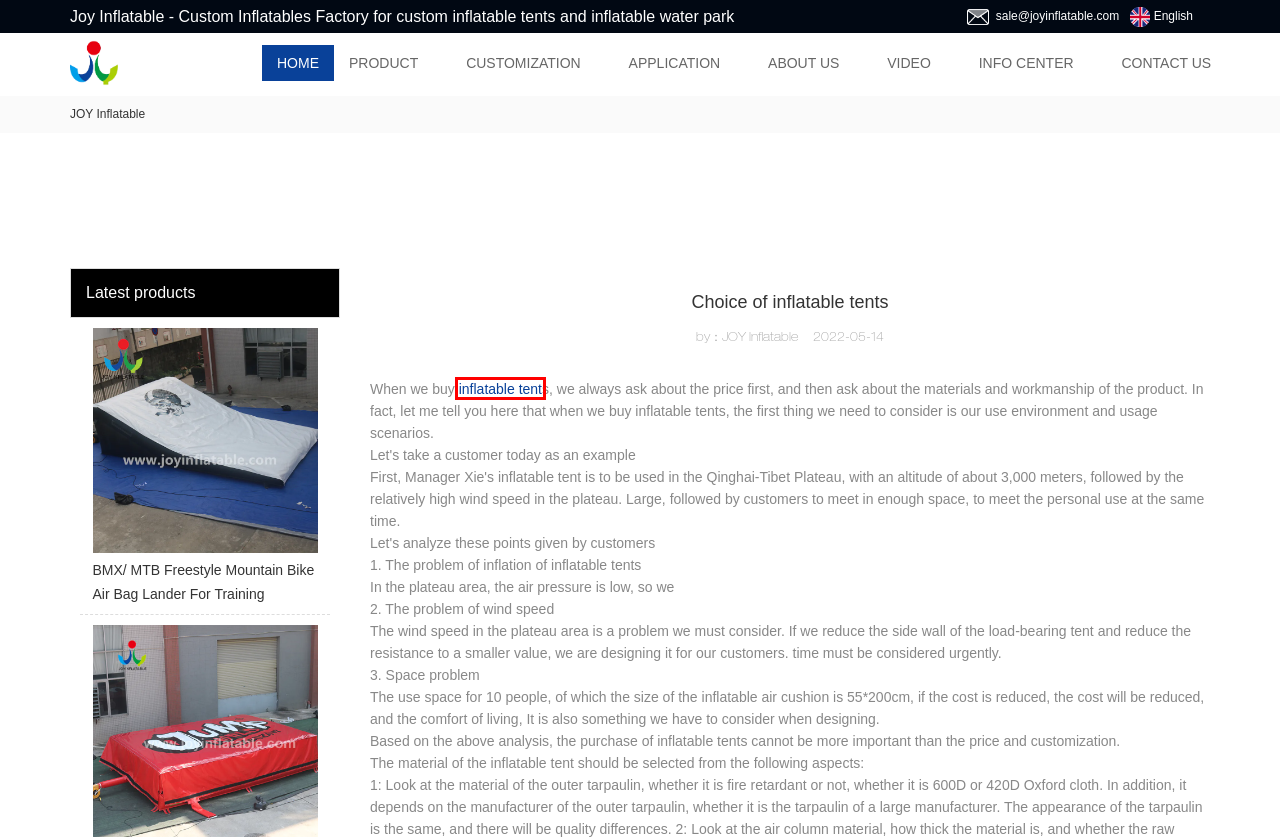Given a screenshot of a webpage with a red rectangle bounding box around a UI element, select the best matching webpage description for the new webpage that appears after clicking the highlighted element. The candidate descriptions are:
A. Best Jump Air Bag Manufacturer Inflatable Stunt Bag | Joy Inflatable
B. Inflatable Igloo Tent manufacturer, Inflatable Dome Tent
 | Joy Inflatable
C. Outdoor Inflatable Water Slide Manufacturer | Joy Inflatable
D. Inflatable Canopy Tent And Inflatable Advertising Tent  | Joy Inflatable
E. Inflatable Nightclub Portable Party Tent for Sale, Blow Up Club | Joy Inflatable
F. Blow up Inflatable Football Field Manufacturer | Joy Inflatable
G. Inflatable Tent Manufacturer Since 2001, Blow Up Tent  | Joy Inflatable
H. Custom Inflatables Manufacturers/Factory, Inflatable Tent | Joy Inflatable

G